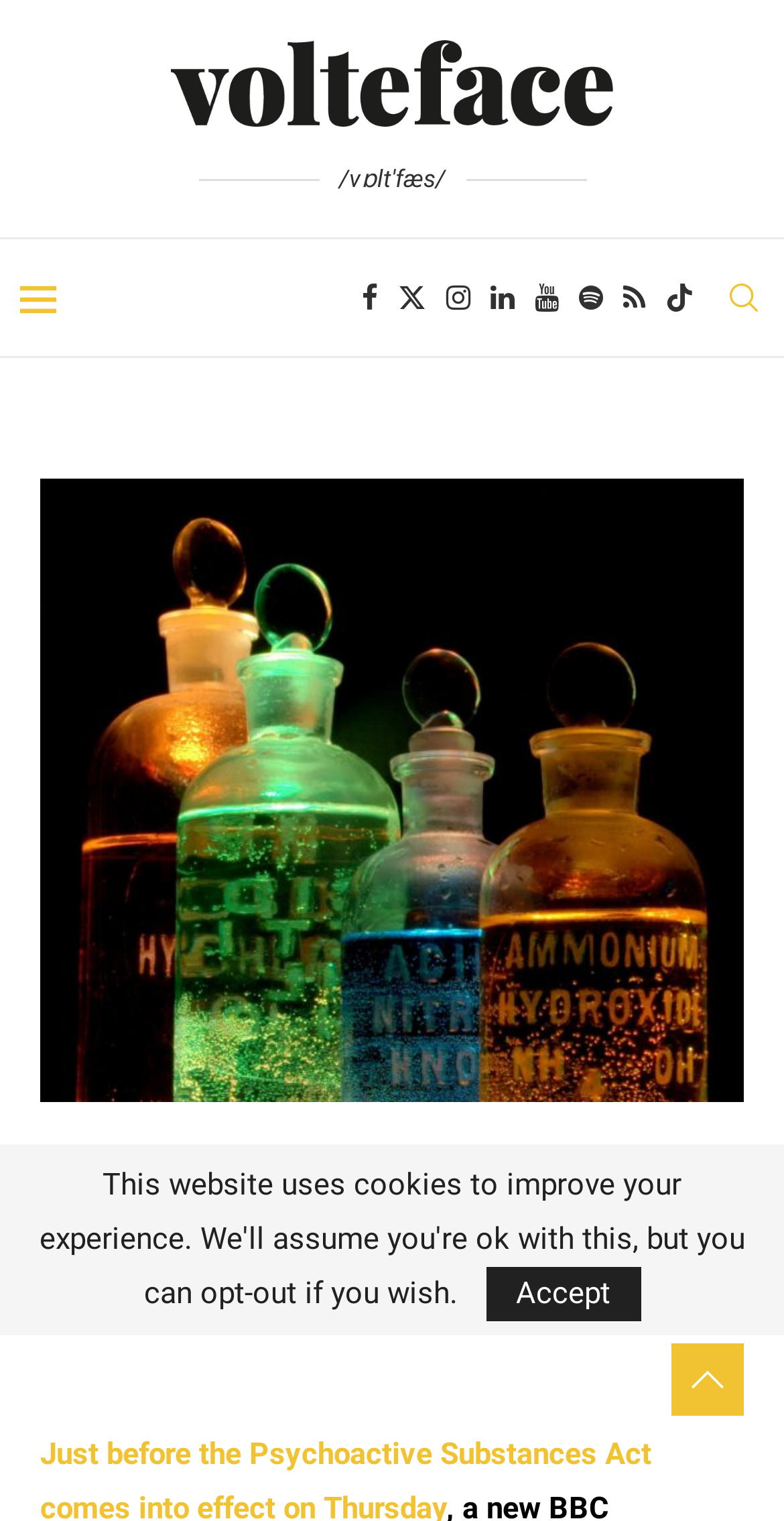Give a one-word or short-phrase answer to the following question: 
How many social media links are there?

8